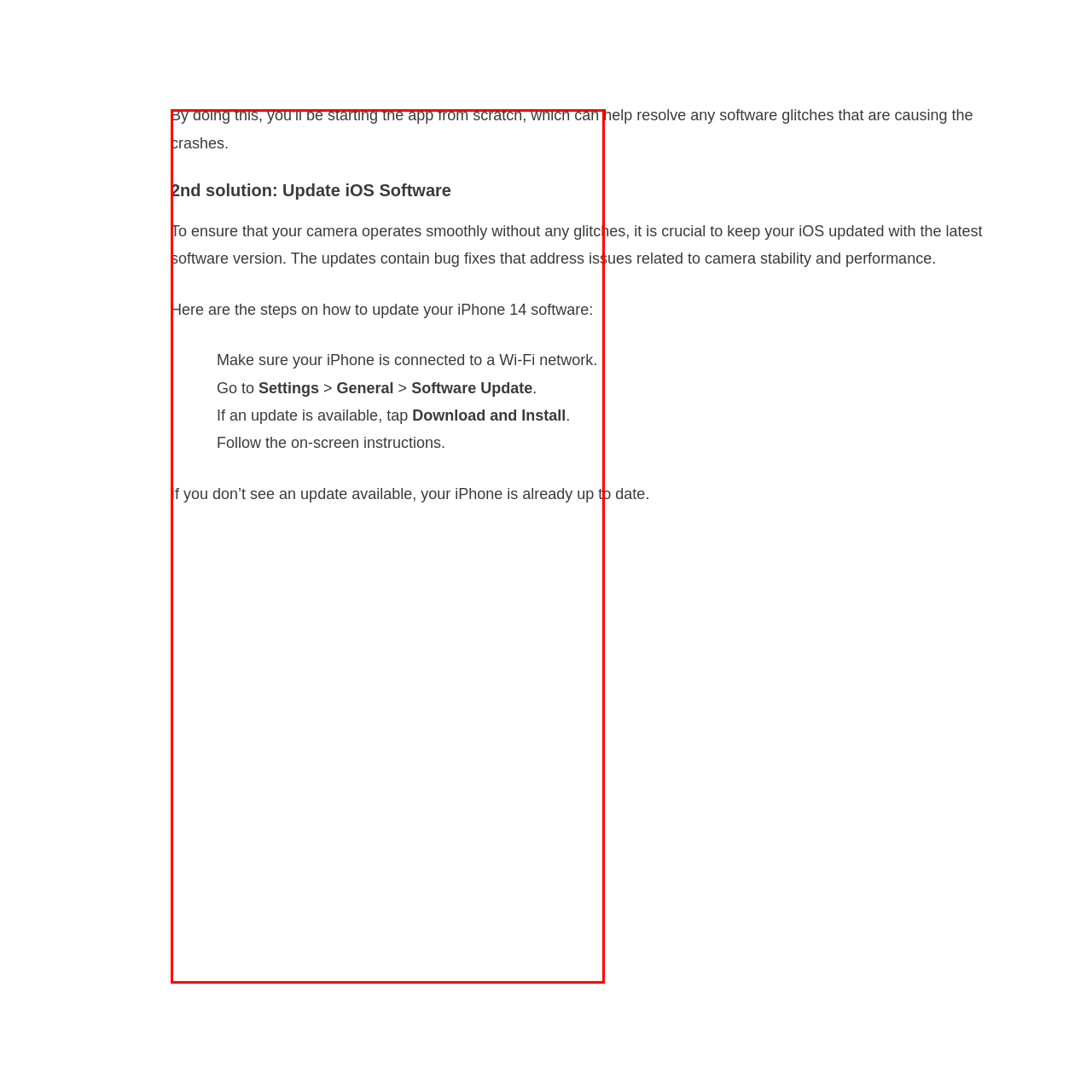View the image inside the red-bordered box and answer the given question using a single word or phrase:
What can resolve unexpected behavior in iPhone camera?

Updating to the latest iOS version